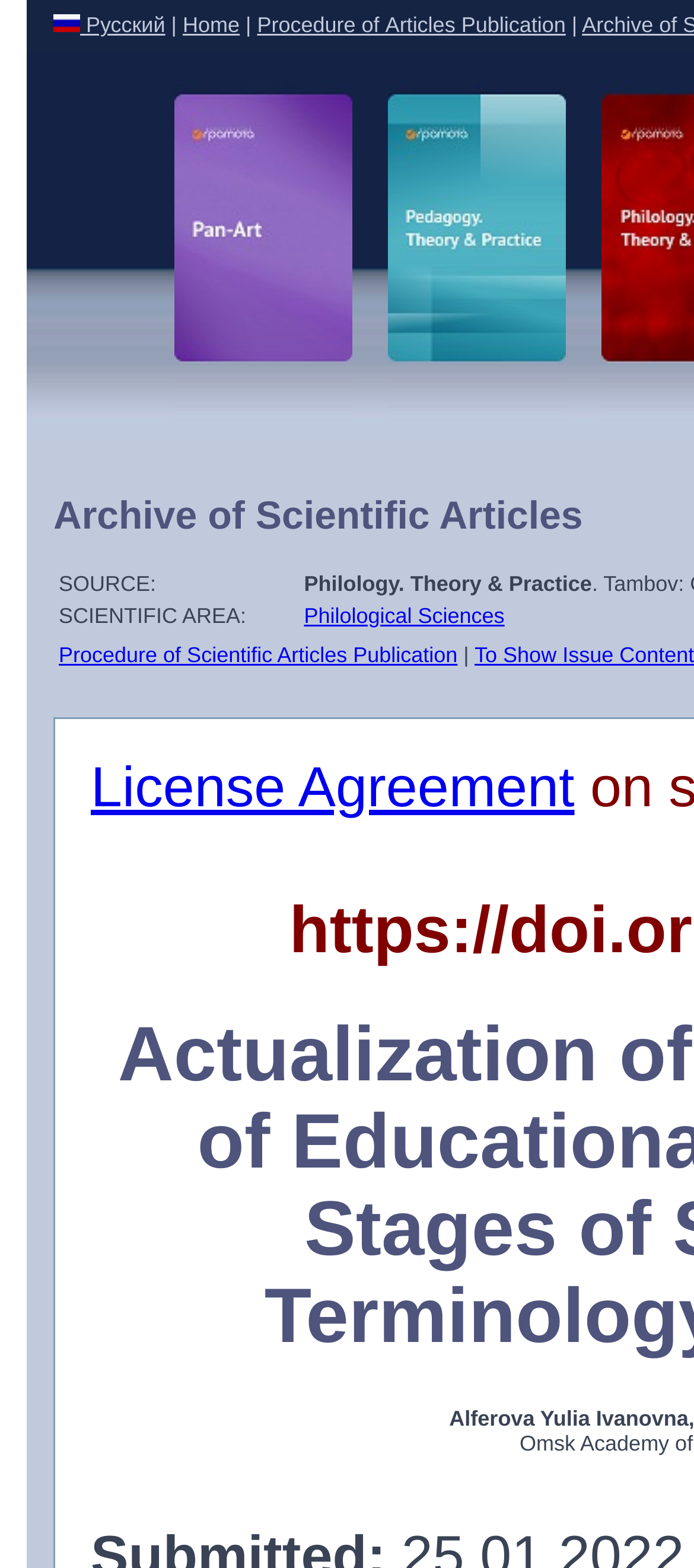Please determine the bounding box coordinates of the element to click on in order to accomplish the following task: "View procedure of articles publication". Ensure the coordinates are four float numbers ranging from 0 to 1, i.e., [left, top, right, bottom].

[0.371, 0.008, 0.815, 0.024]